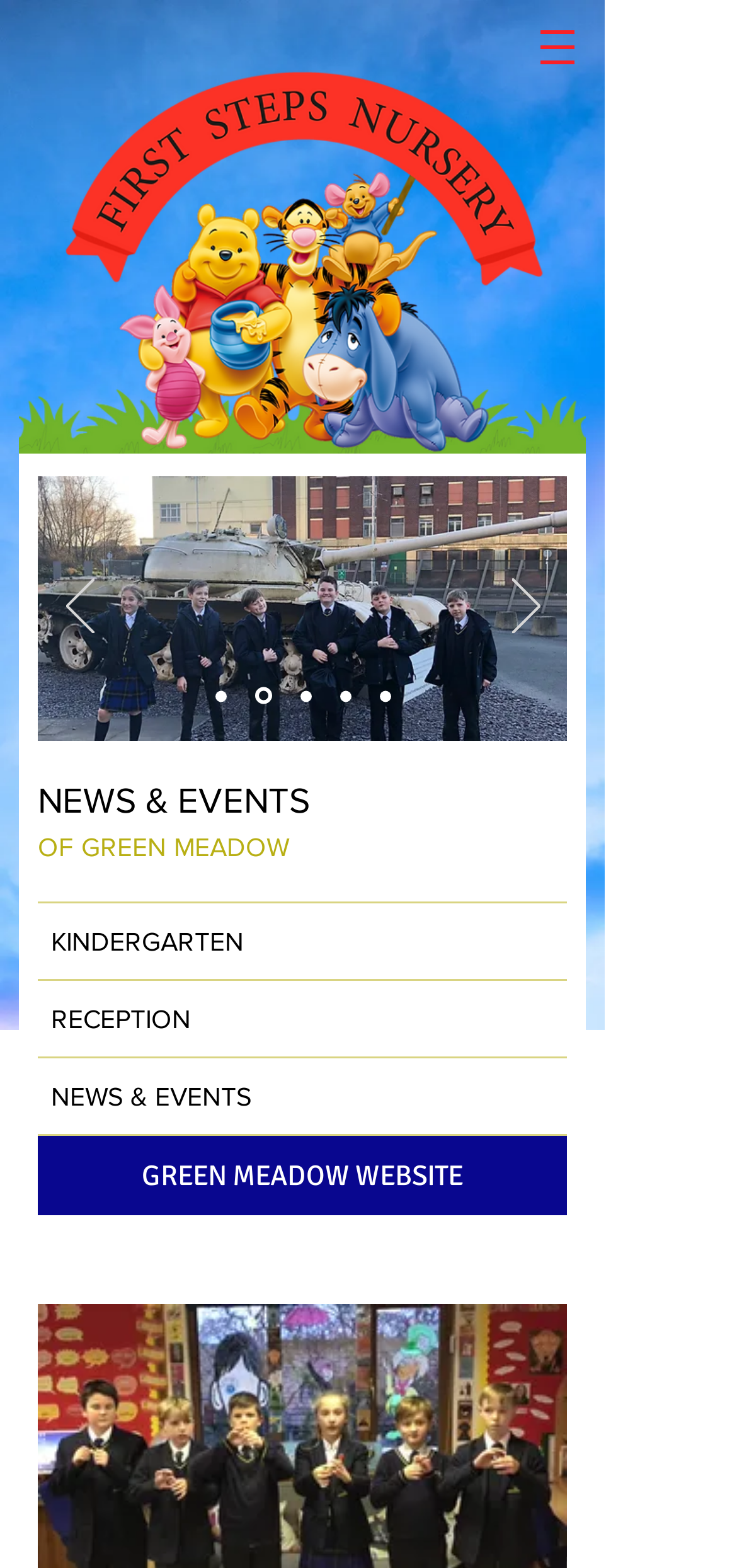Please look at the image and answer the question with a detailed explanation: How many slides are there in the slideshow?

The slideshow has a navigation section with links labeled 'Slide 1' to 'Slide 5', indicating that there are 5 slides in total.